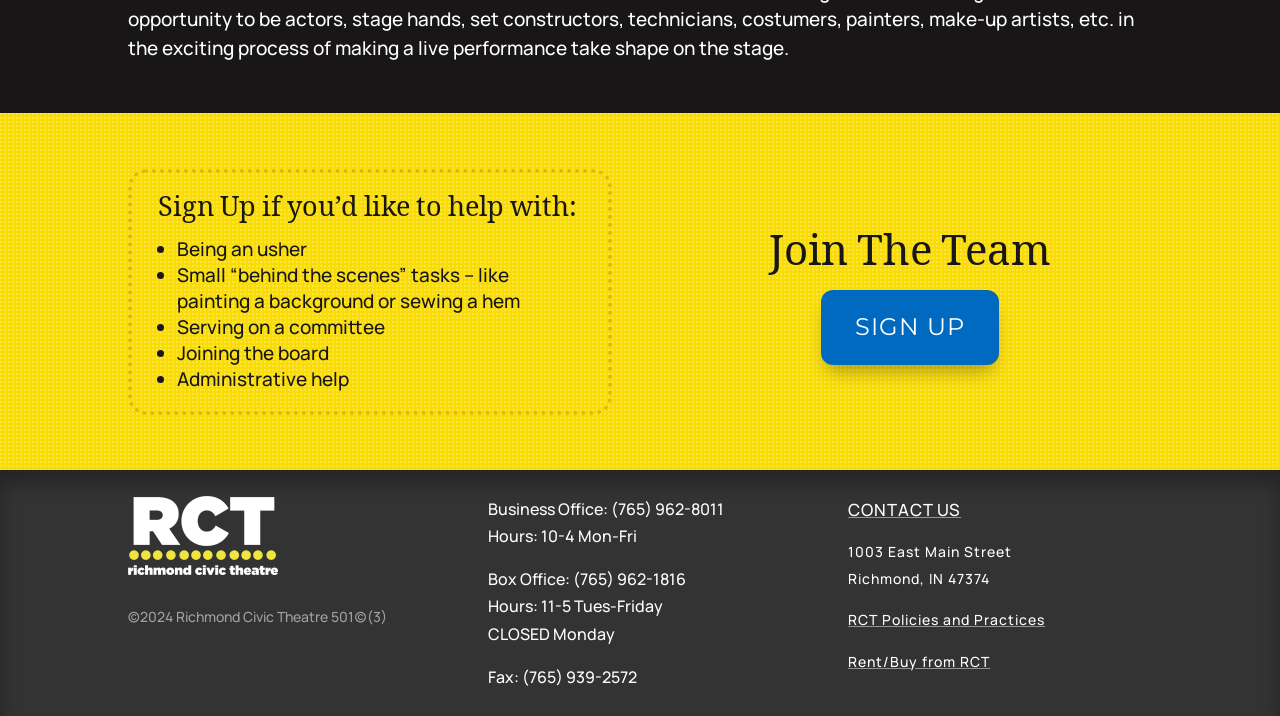Locate the bounding box coordinates for the element described below: "Rent/Buy from RCT". The coordinates must be four float values between 0 and 1, formatted as [left, top, right, bottom].

[0.663, 0.91, 0.774, 0.936]